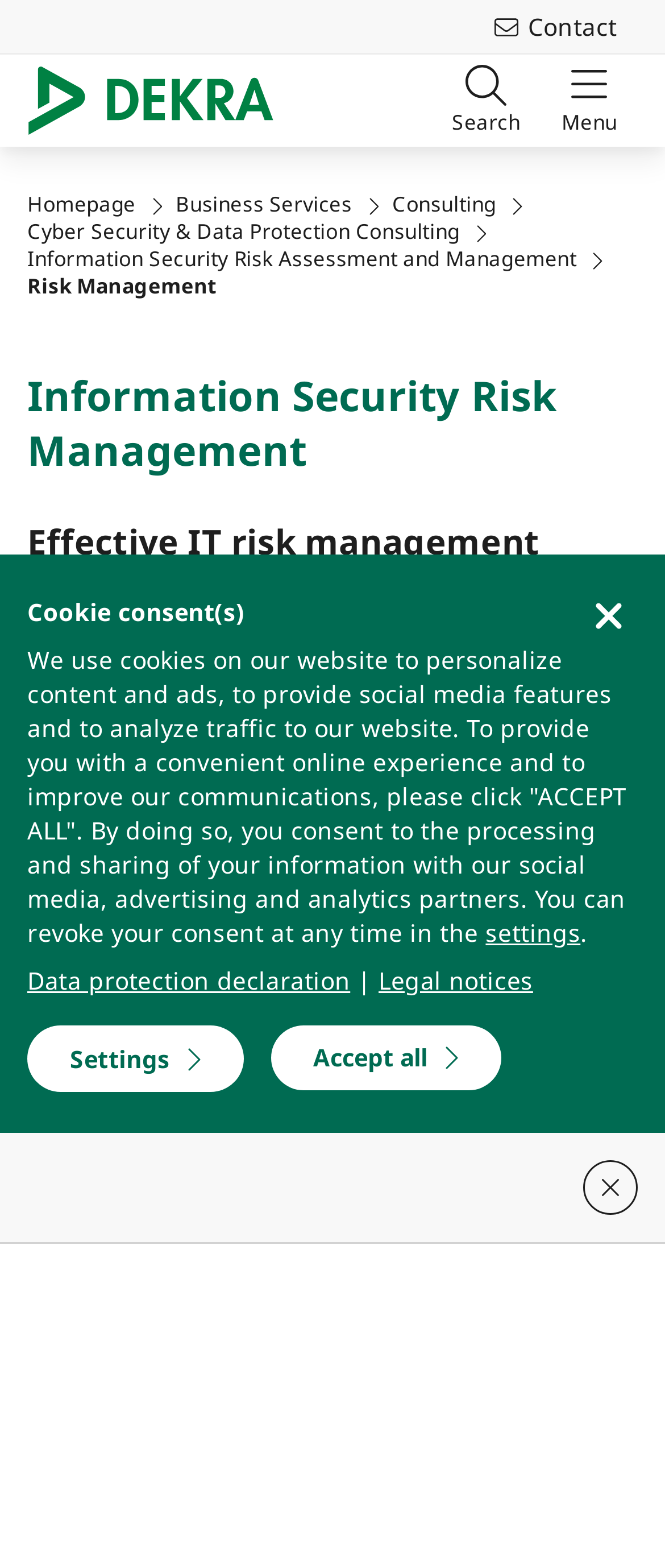Find the bounding box of the element with the following description: "Consulting". The coordinates must be four float numbers between 0 and 1, formatted as [left, top, right, bottom].

[0.59, 0.122, 0.746, 0.139]